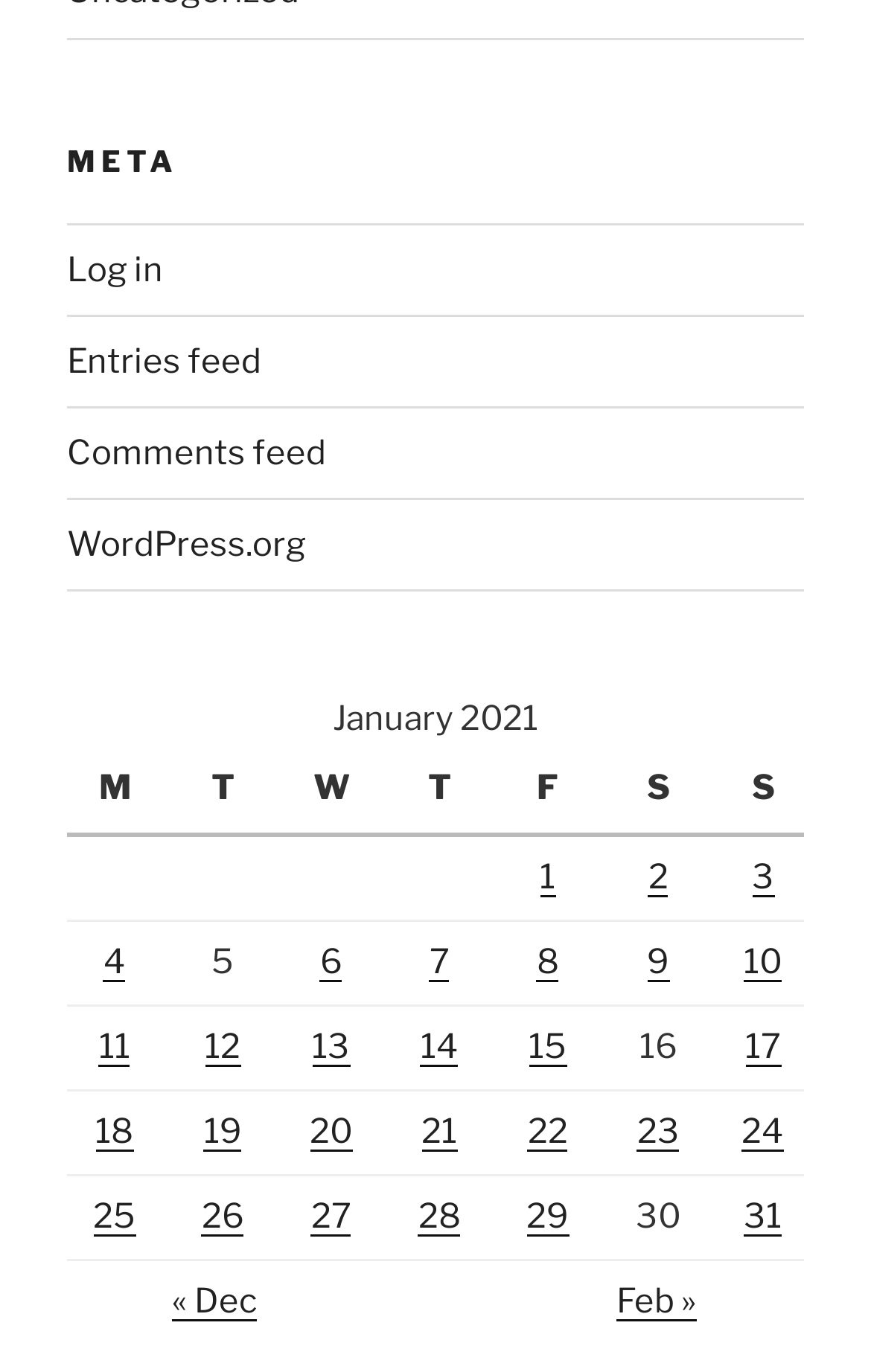Pinpoint the bounding box coordinates of the clickable area necessary to execute the following instruction: "Visit WordPress.org". The coordinates should be given as four float numbers between 0 and 1, namely [left, top, right, bottom].

[0.077, 0.382, 0.351, 0.411]